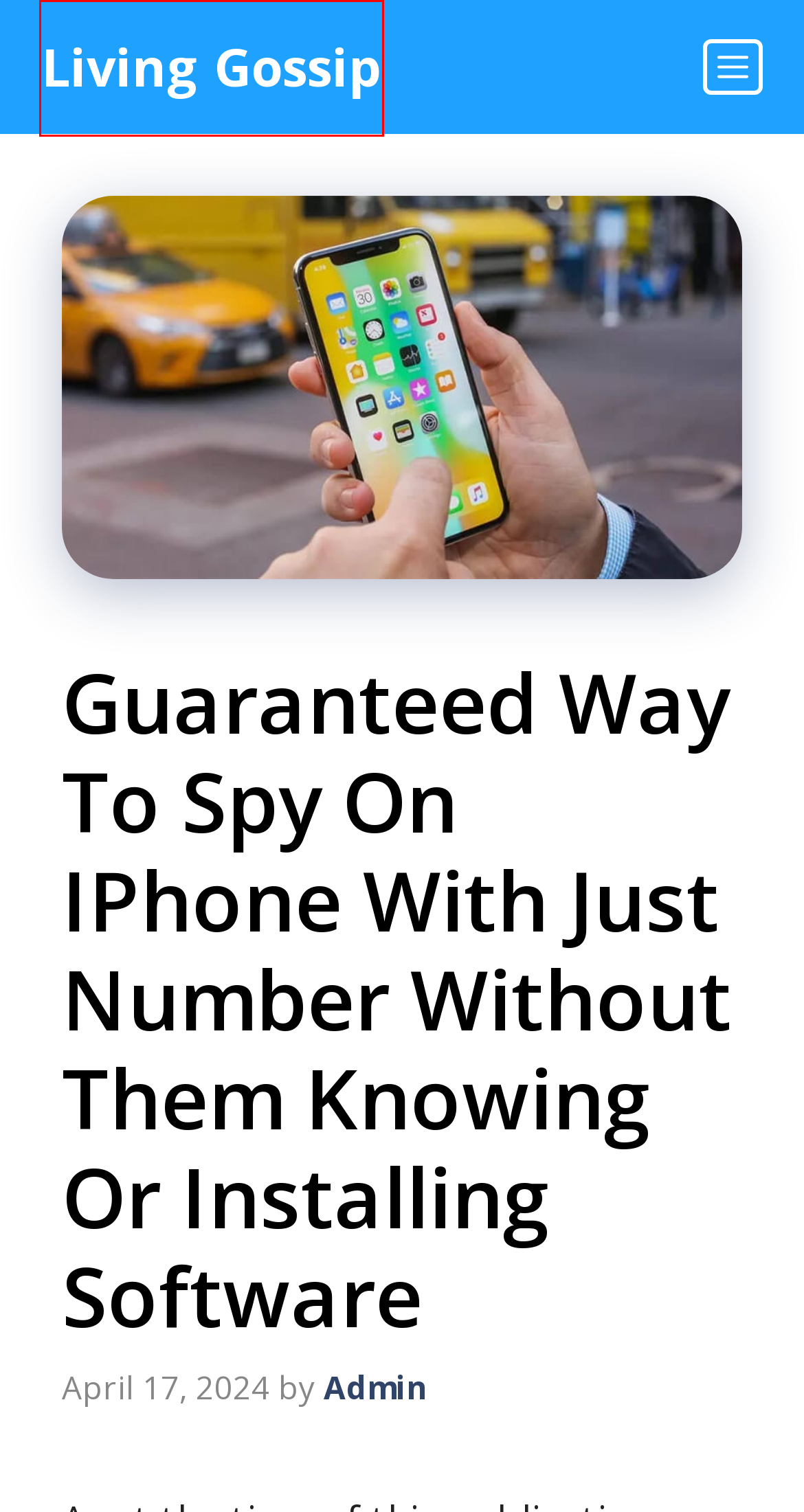You are presented with a screenshot of a webpage with a red bounding box. Select the webpage description that most closely matches the new webpage after clicking the element inside the red bounding box. The options are:
A. What you should meticulously check about the spy phone apps - Living Gossip
B. Basic Materials Archives - Living Gossip
C. How Data Virtualization Can Rescue Your Business - Living Gossip
D. admin, Author at Living Gossip
E. Travel Archives - Living Gossip
F. Living Gossip: Explore Business, Travel, Fashion, and Lifestyle Guides
G. Skyward Fbisd Archives - Living Gossip
H. Youssef Chreiba Archives - Living Gossip

F